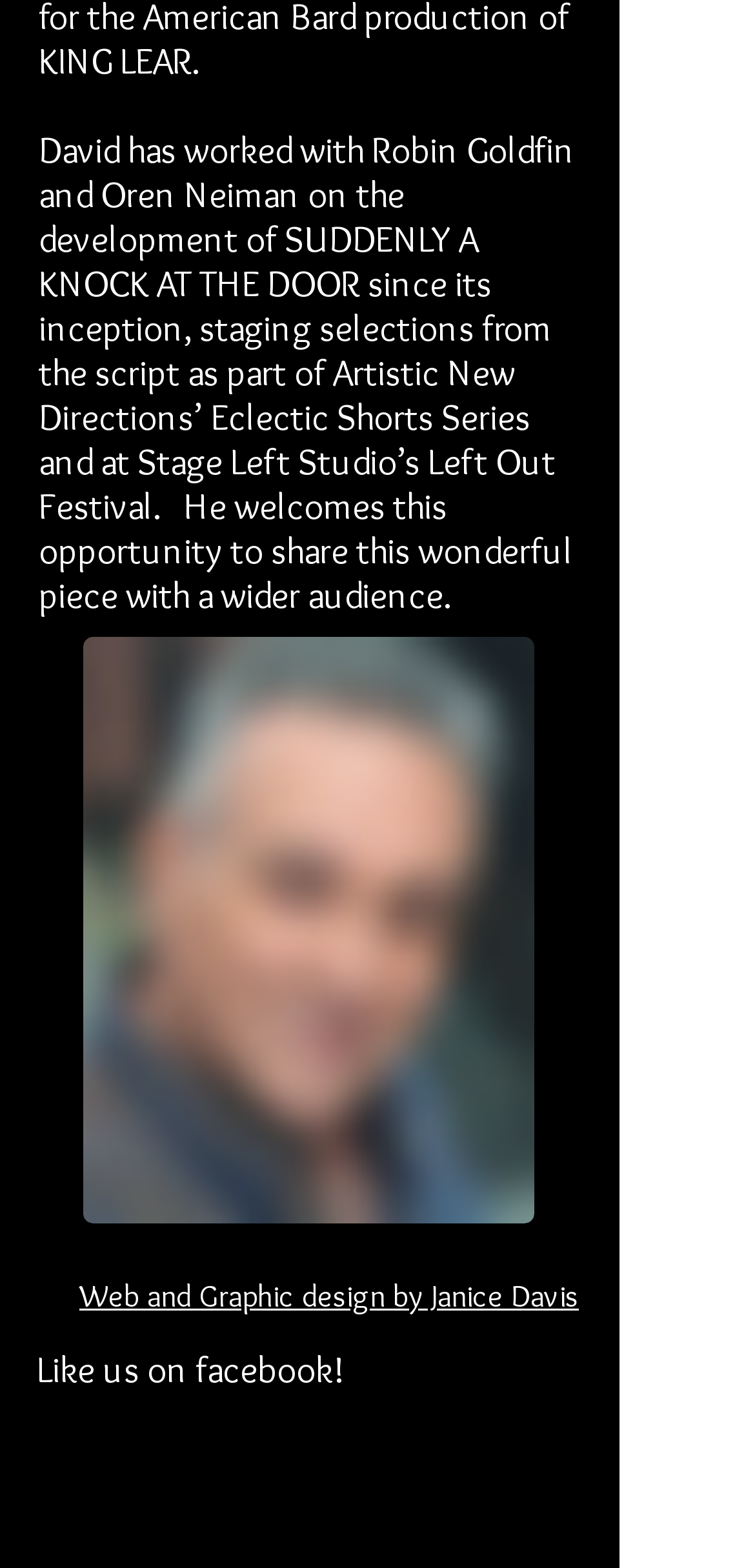What is the purpose of the Social Bar?
Please respond to the question thoroughly and include all relevant details.

The list element with bounding box coordinates [0.09, 0.898, 0.308, 0.941] is labeled as 'Social Bar' and contains links to Facebook and Flickr, suggesting that its purpose is to allow users to connect with the website on social media platforms.